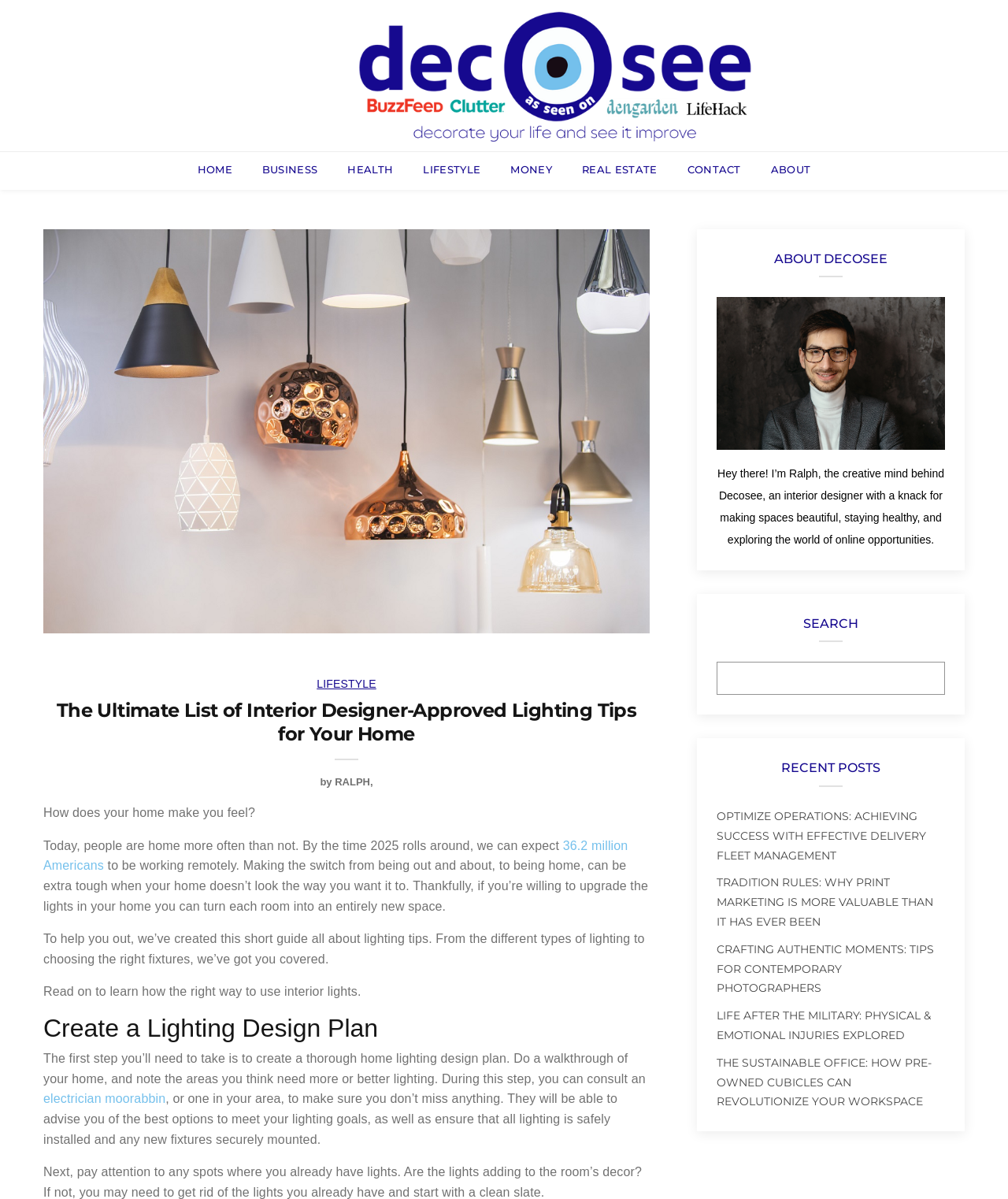Please identify the bounding box coordinates of the clickable region that I should interact with to perform the following instruction: "Read the article about 'OPTIMIZE OPERATIONS: ACHIEVING SUCCESS WITH EFFECTIVE DELIVERY FLEET MANAGEMENT'". The coordinates should be expressed as four float numbers between 0 and 1, i.e., [left, top, right, bottom].

[0.711, 0.675, 0.919, 0.719]